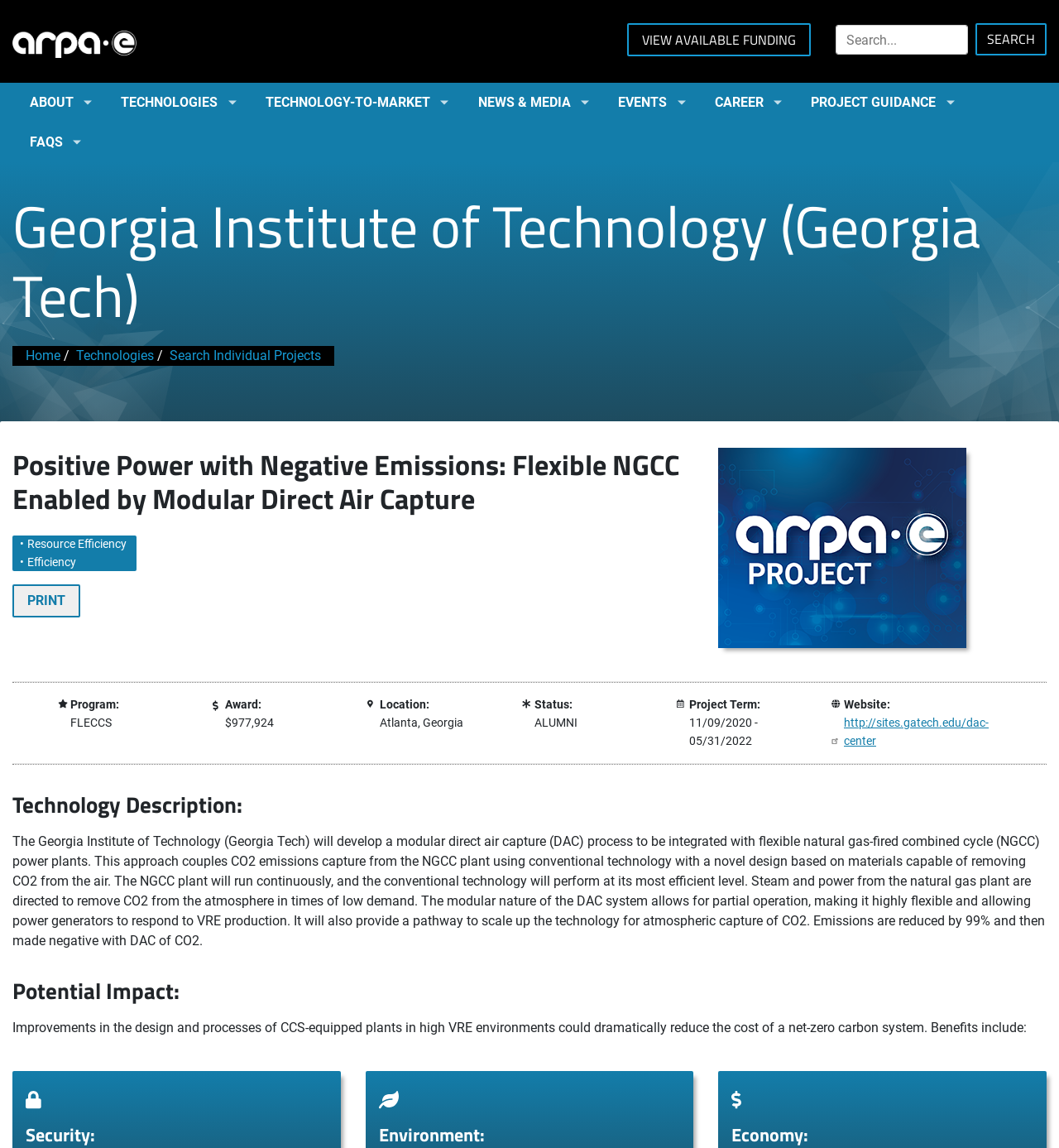Based on the element description: "Flash Posts", identify the UI element and provide its bounding box coordinates. Use four float numbers between 0 and 1, [left, top, right, bottom].

None